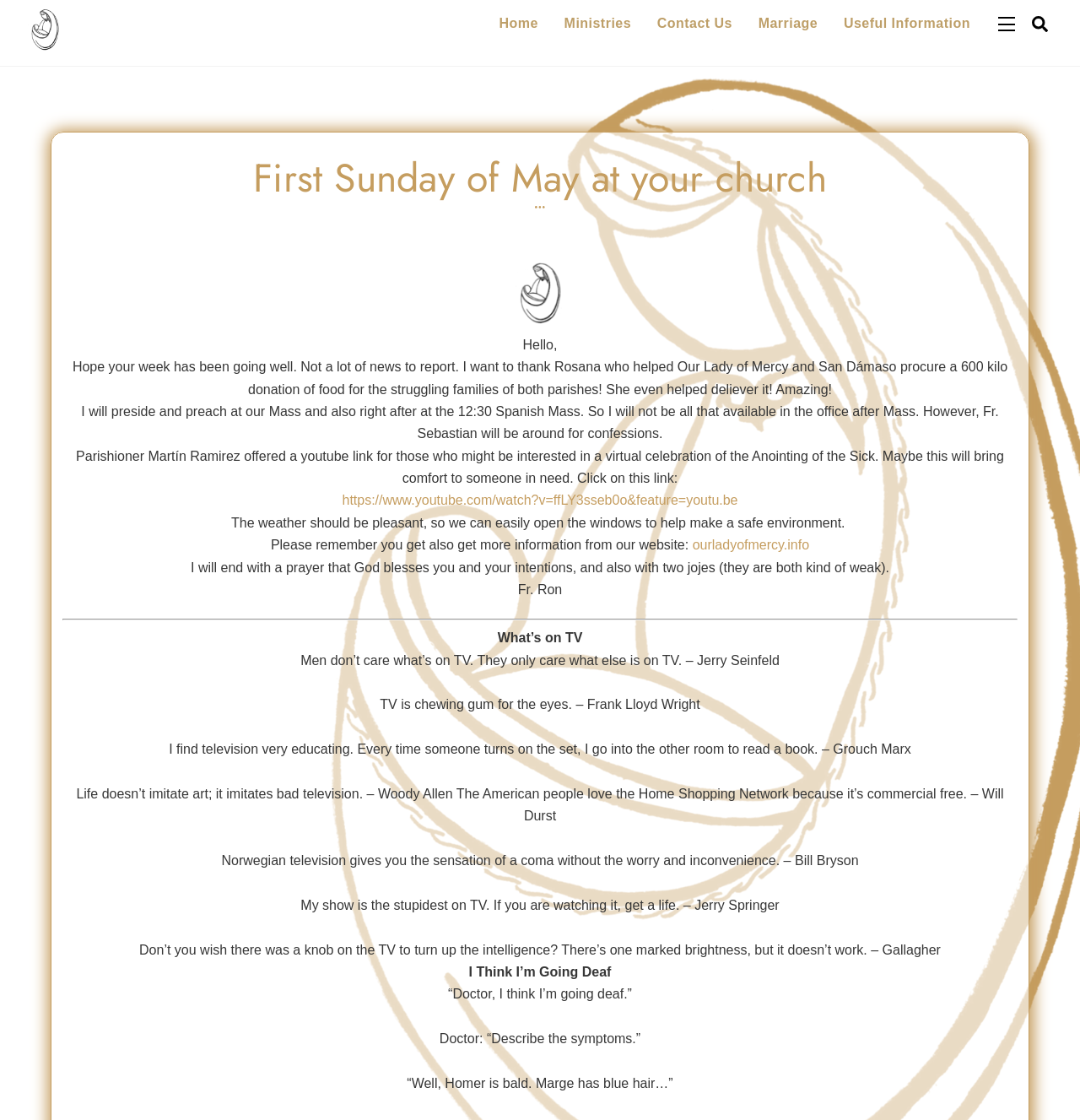What is the purpose of opening the windows during the Mass?
Analyze the image and provide a thorough answer to the question.

The author mentions 'The weather should be pleasant, so we can easily open the windows to help make a safe environment.' This indicates that the purpose of opening the windows is to make a safe environment, possibly to reduce the risk of COVID-19 transmission.